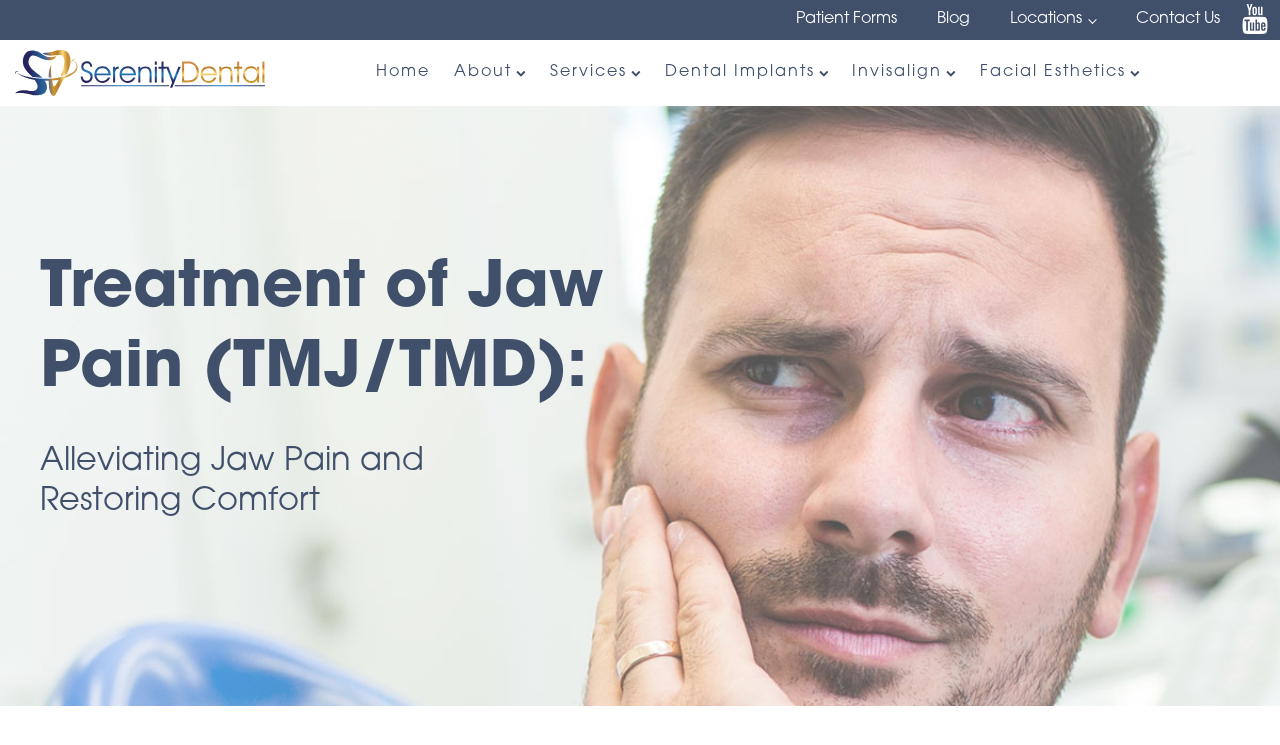Please answer the following question using a single word or phrase: 
How many navigation links are on the top?

5